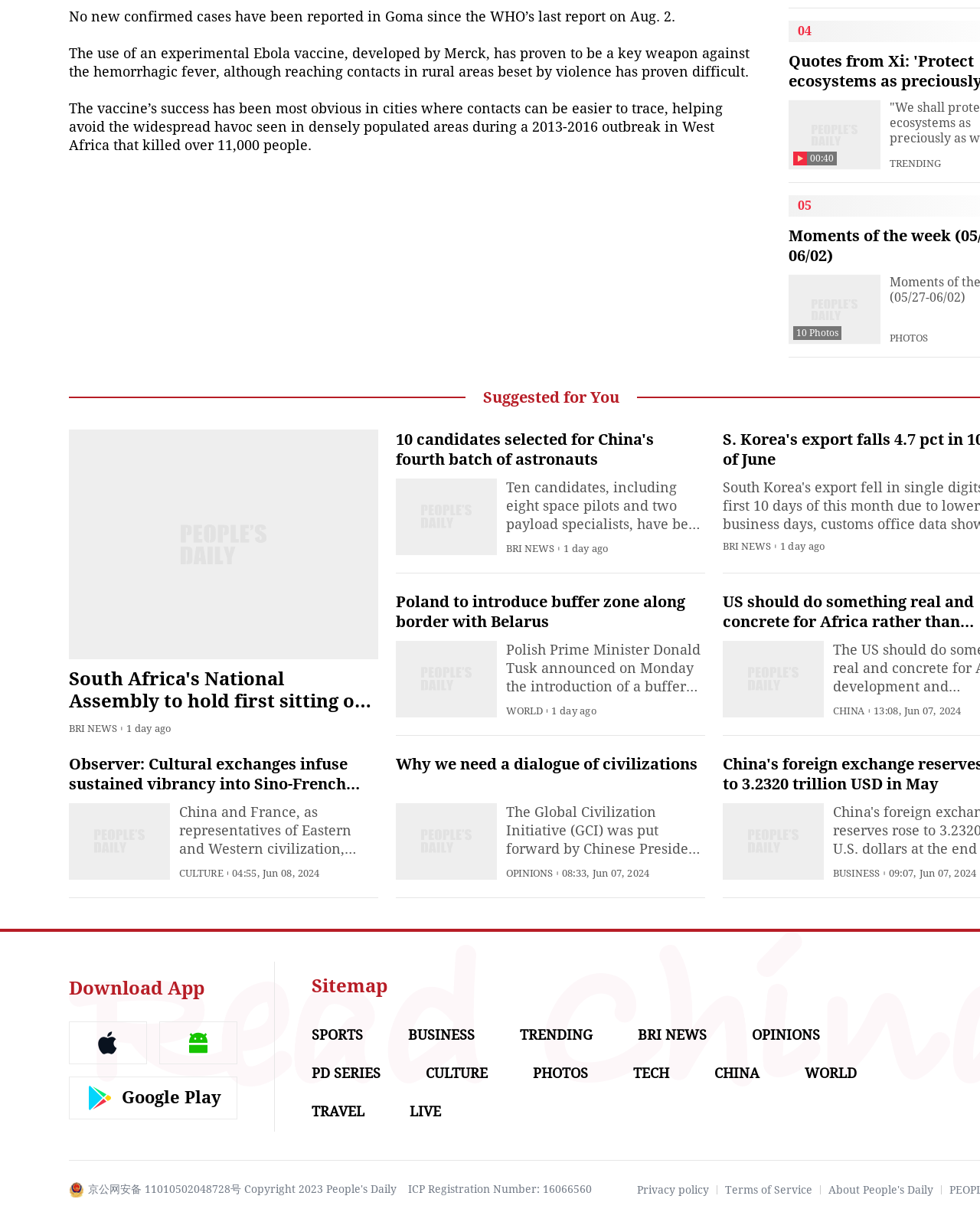Please answer the following question using a single word or phrase: 
What is the section 'Suggested for You'?

Recommended news articles